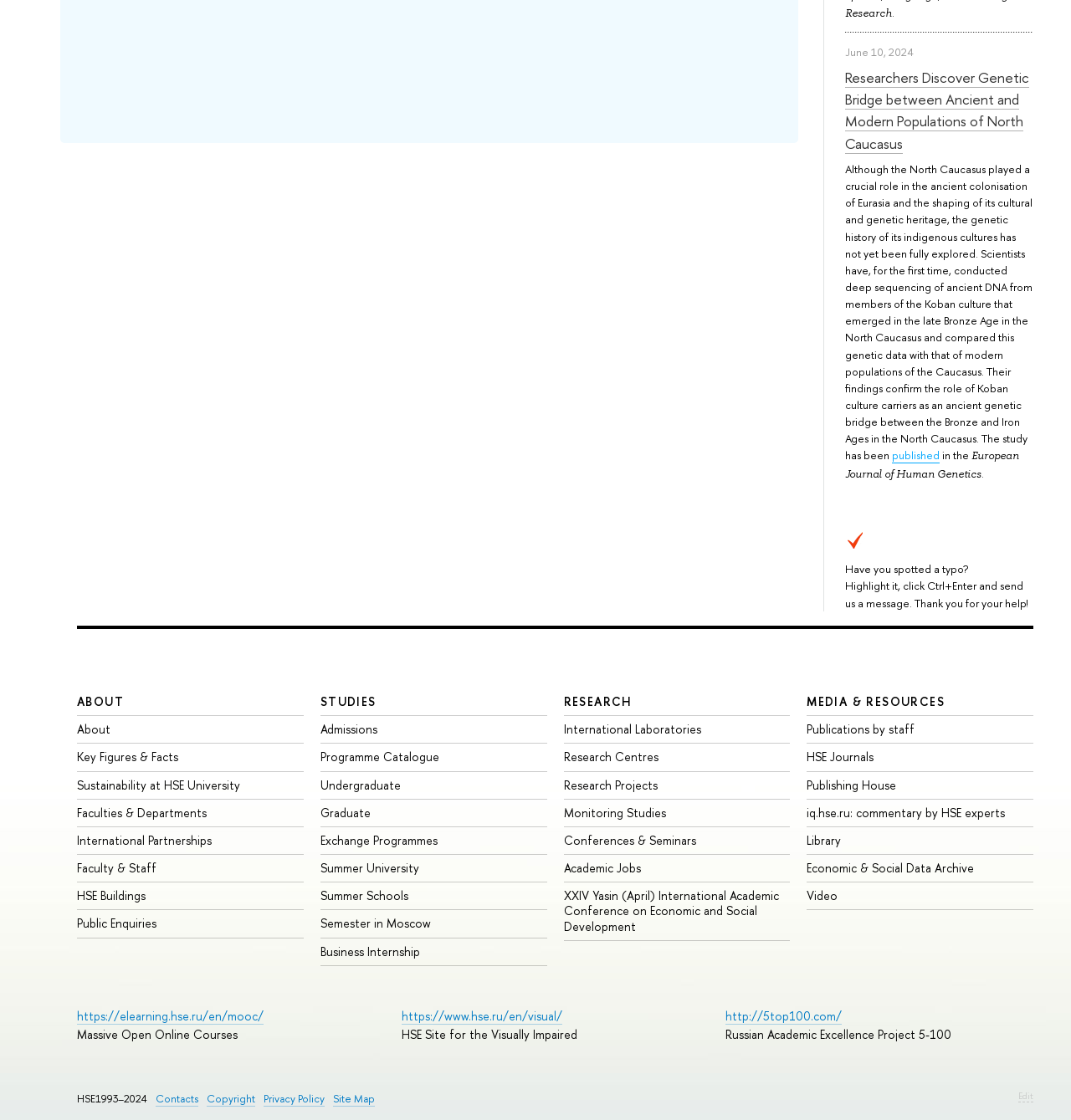Given the element description, predict the bounding box coordinates in the format (top-left x, top-left y, bottom-right x, bottom-right y), using floating point numbers between 0 and 1: Summer Schools

[0.299, 0.793, 0.381, 0.807]